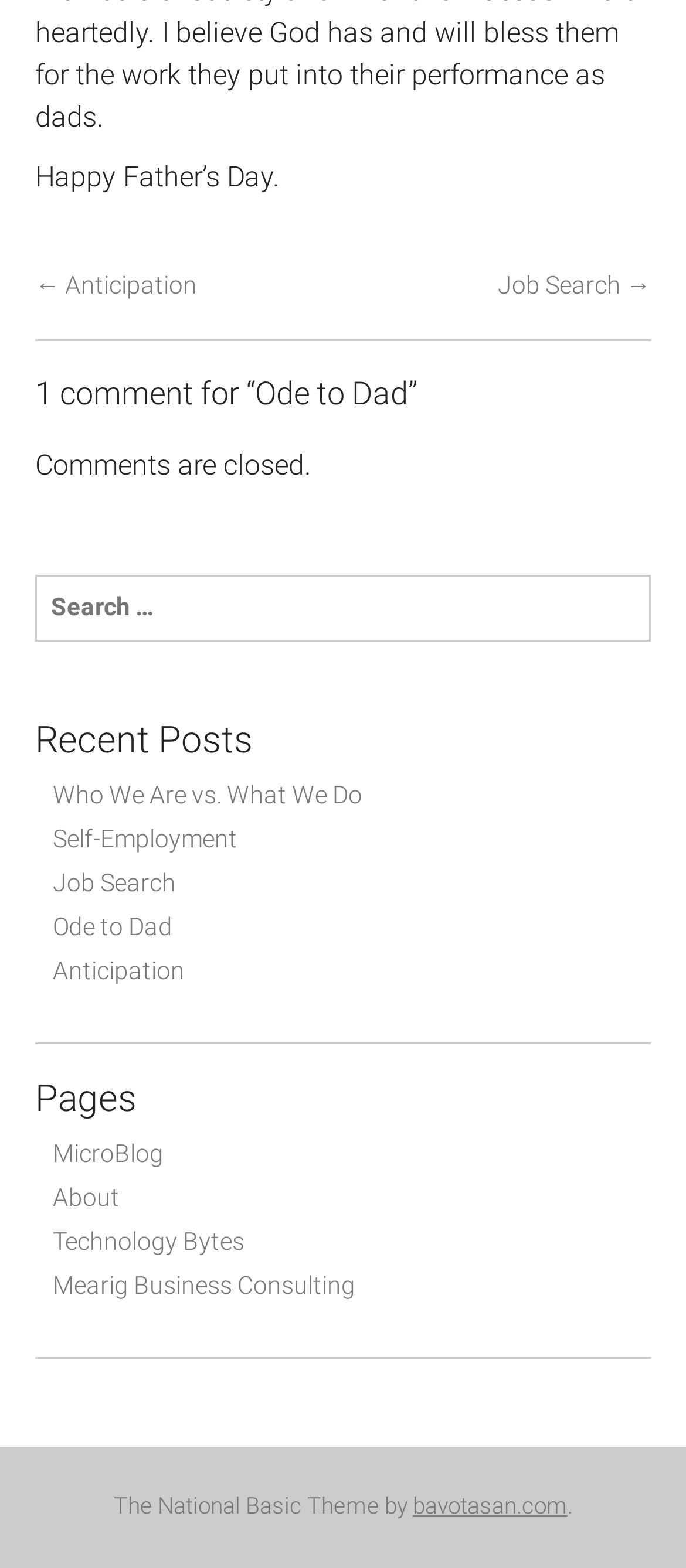Show the bounding box coordinates for the element that needs to be clicked to execute the following instruction: "Search for something". Provide the coordinates in the form of four float numbers between 0 and 1, i.e., [left, top, right, bottom].

[0.051, 0.367, 0.949, 0.415]